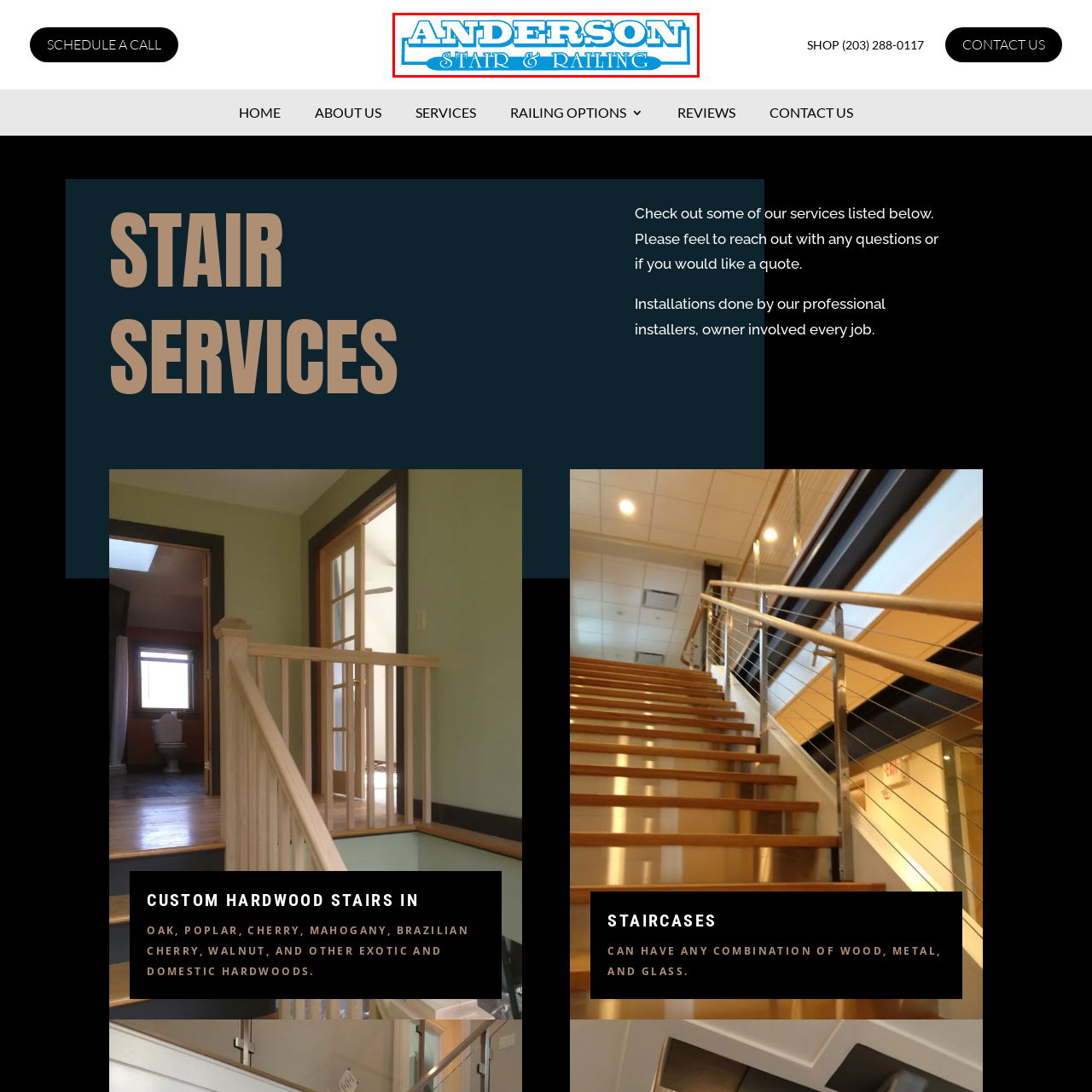Give a comprehensive description of the picture highlighted by the red border.

The image features the logo of "Anderson Stair & Railing," showcasing a bold and stylized typography. The name "ANDERSON" is prominently displayed in a large, striking blue font, evoking a sense of strength and reliability. Below it, the words "STAIR & RAILING" are presented in a smaller, complementary style. This branding represents the company's focus on stair and railing solutions, suggesting expertise and quality in craftsmanship. The overall design is clean and professional, reflecting the brand's commitment to high standards in their services.